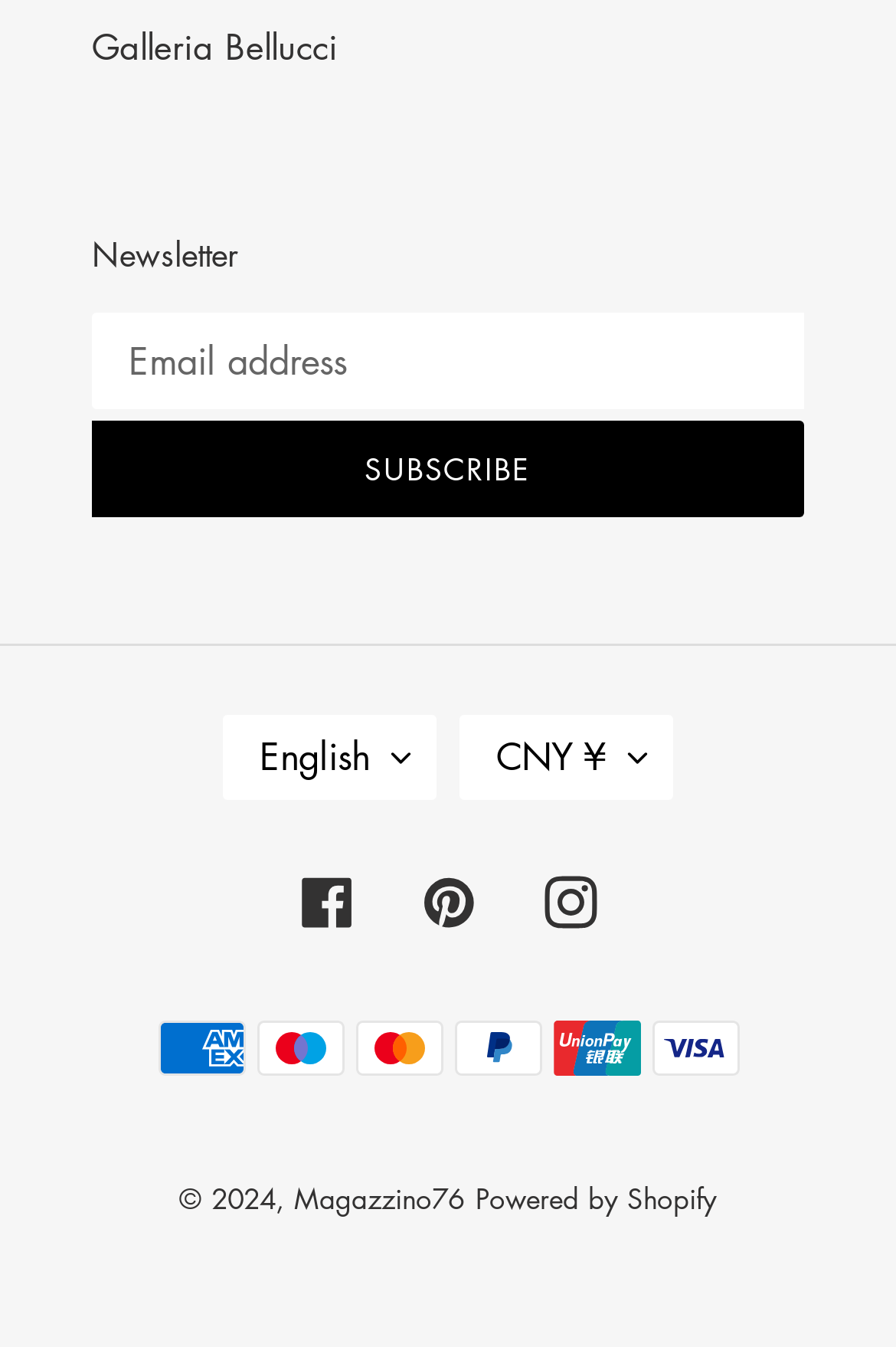What is the copyright year?
Answer the question with a single word or phrase by looking at the picture.

2024